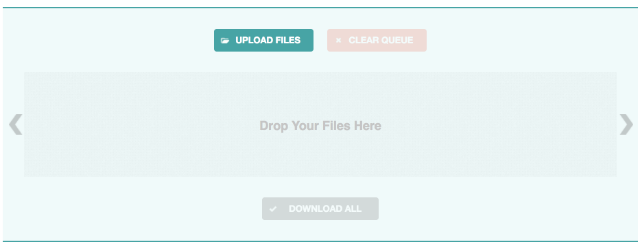Provide a single word or phrase to answer the given question: 
What is the purpose of the 'DOWNLOAD ALL' button?

Retrieve compressed images